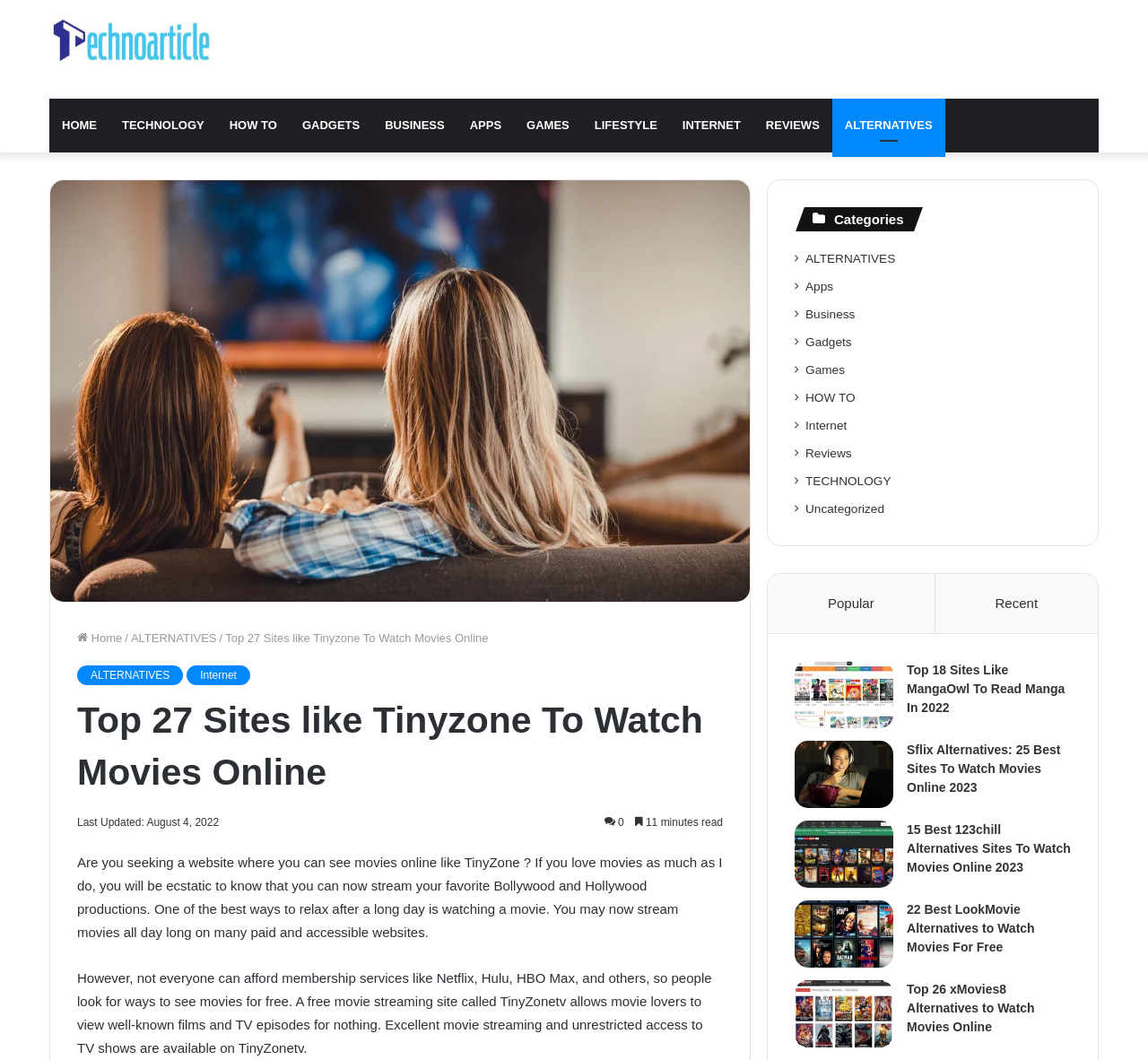Please identify the bounding box coordinates of the element that needs to be clicked to perform the following instruction: "Click on the HOME link".

[0.043, 0.093, 0.095, 0.144]